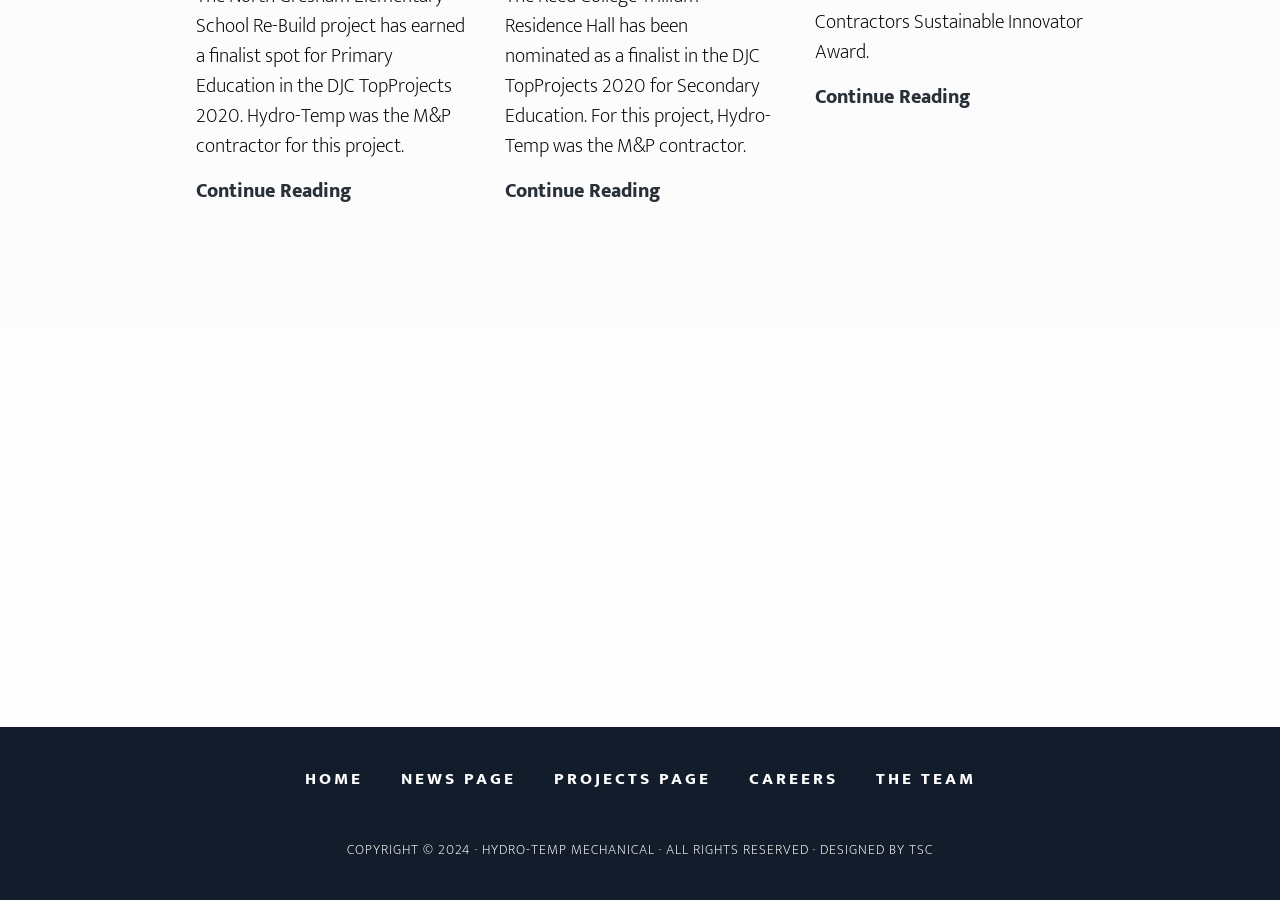What is the navigation menu item that comes after 'NEWS PAGE'?
Look at the image and respond with a one-word or short phrase answer.

PROJECTS PAGE